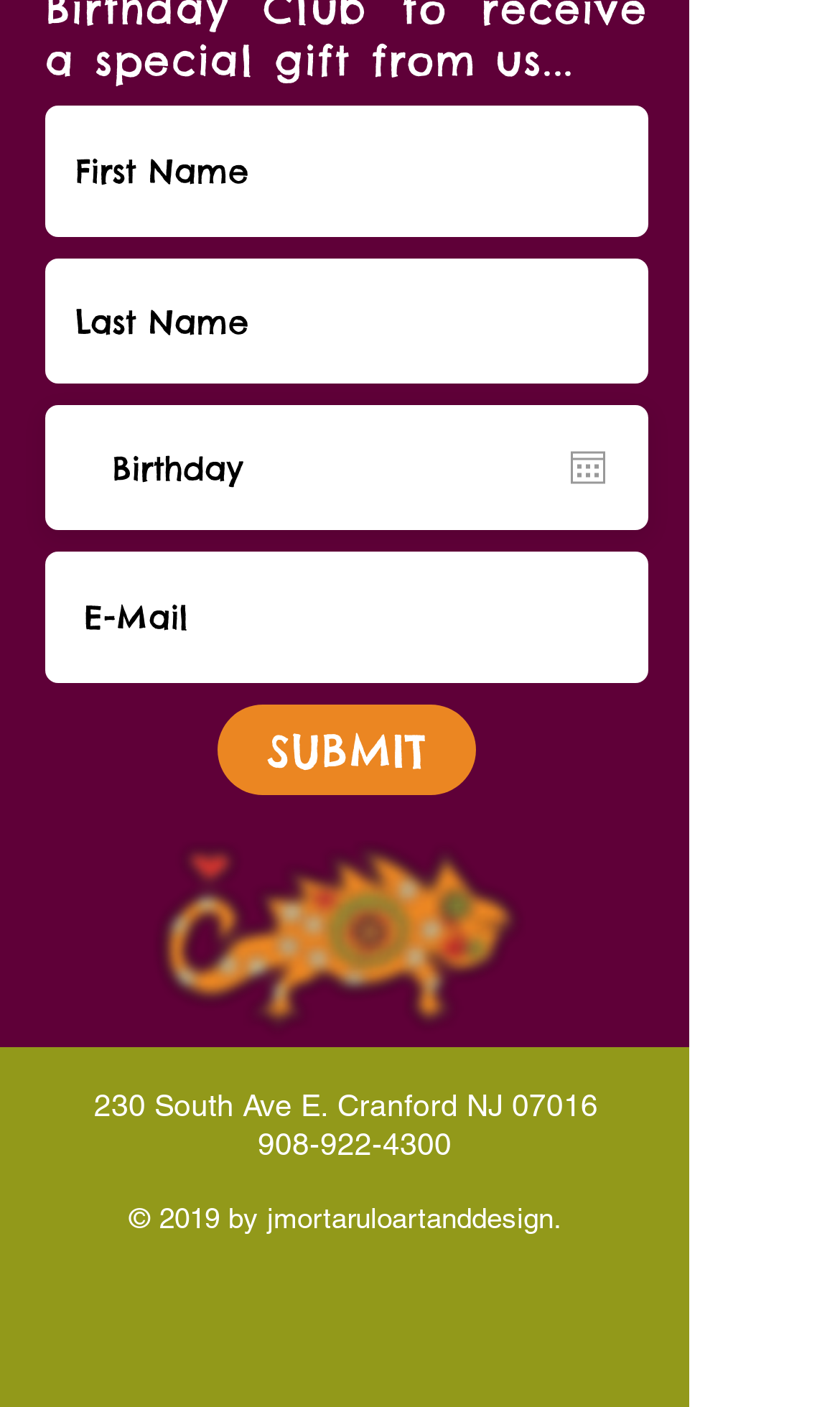What is the first required field?
We need a detailed and meticulous answer to the question.

The first required field is 'First Name' because it is the first textbox with the 'required' attribute set to True, and it has the label 'First Name'.